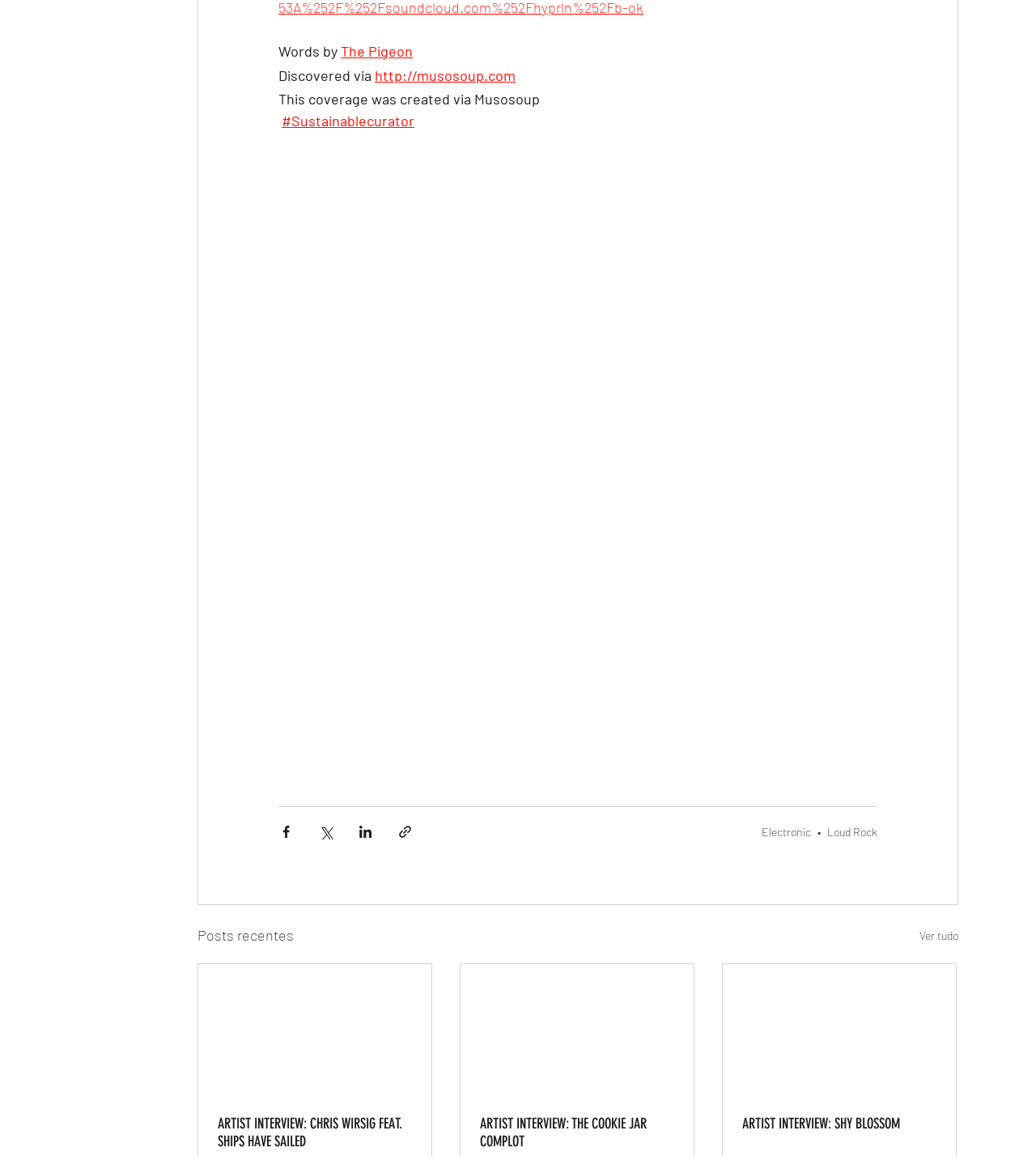Bounding box coordinates are specified in the format (top-left x, top-left y, bottom-right x, bottom-right y). All values are floating point numbers bounded between 0 and 1. Please provide the bounding box coordinate of the region this sentence describes: parent_node: ARTIST INTERVIEW: SHY BLOSSOM

[0.698, 0.834, 0.923, 0.948]